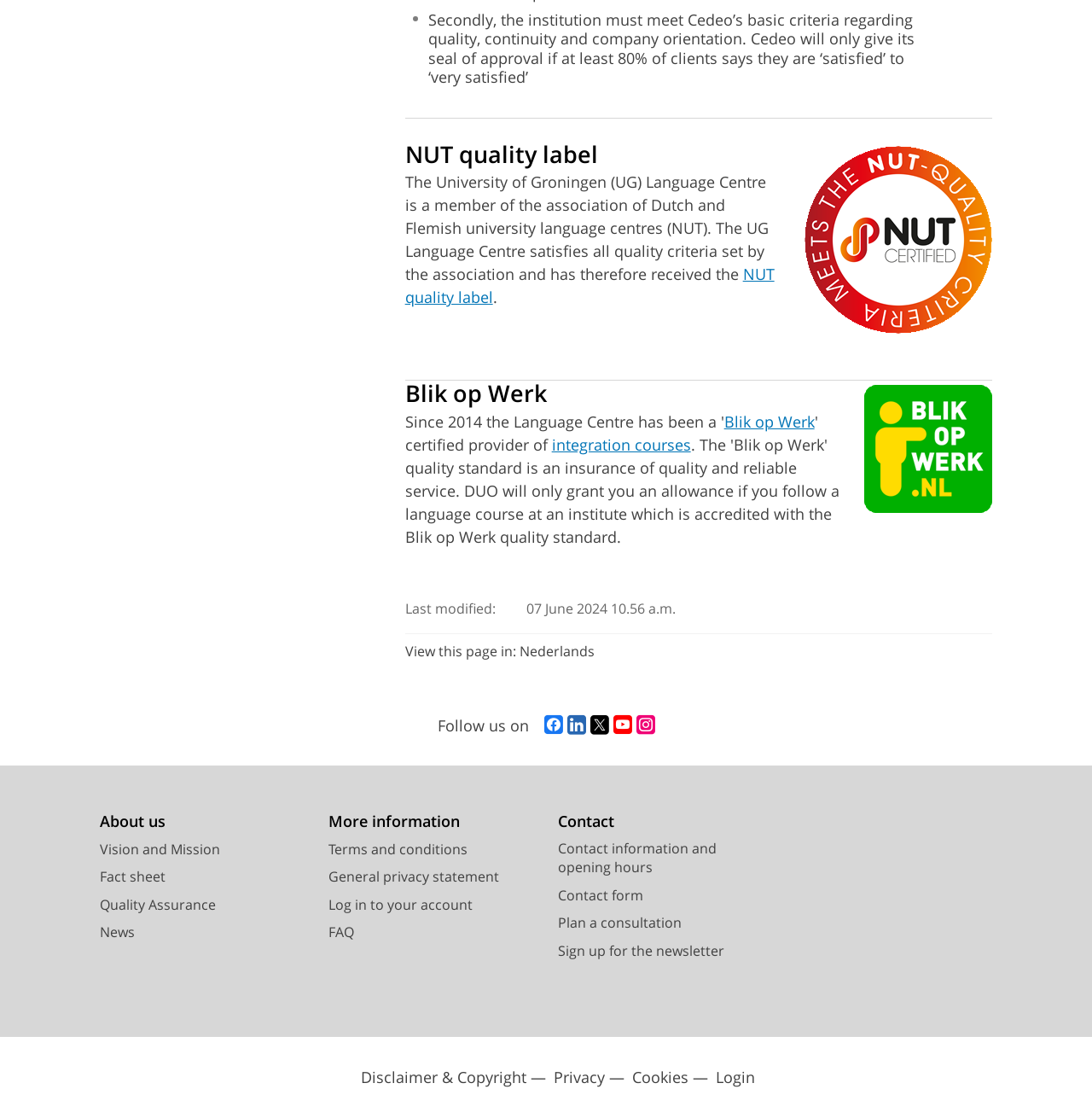Highlight the bounding box coordinates of the element you need to click to perform the following instruction: "Contact us."

[0.511, 0.726, 0.699, 0.743]